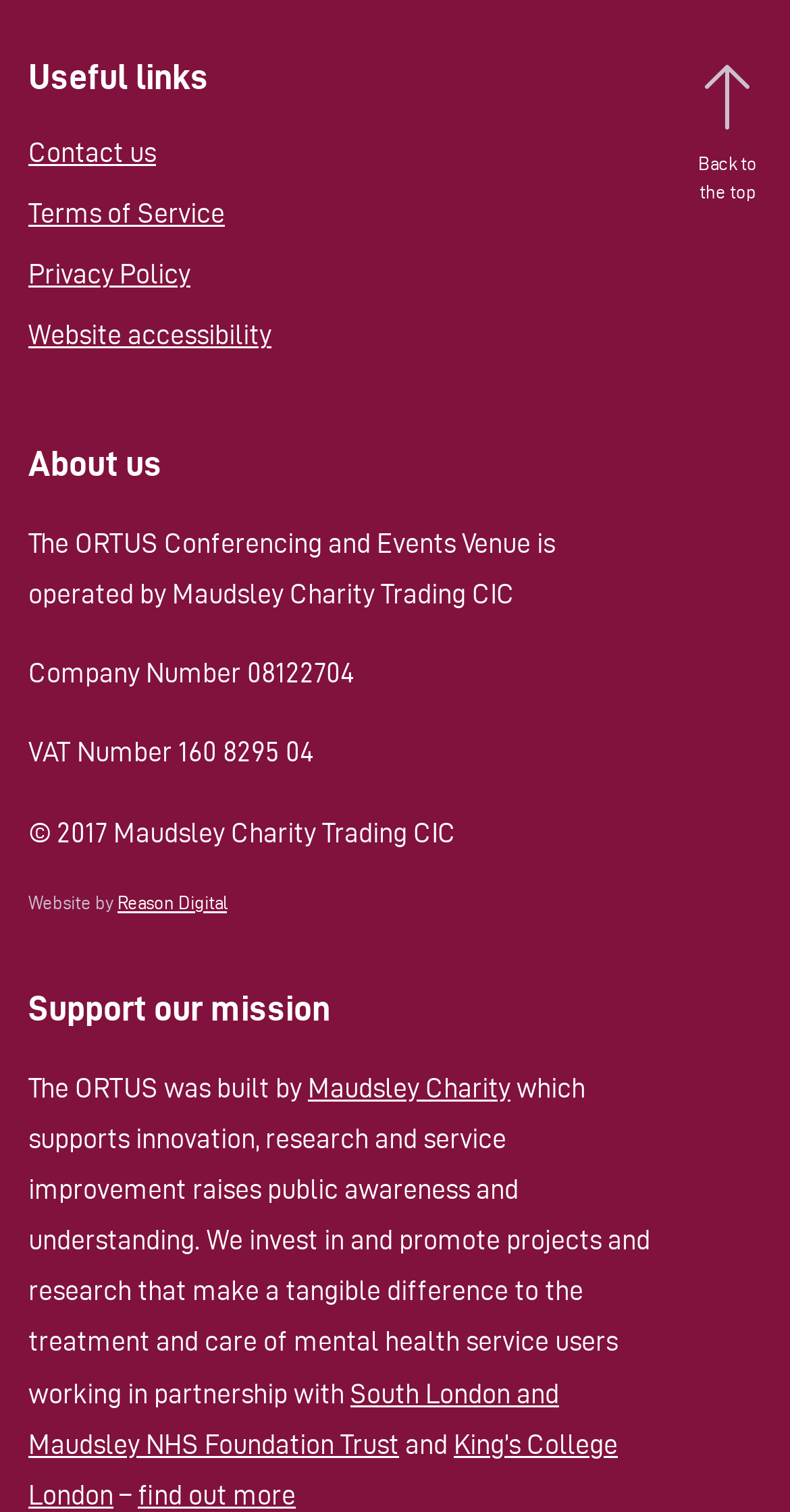Determine the coordinates of the bounding box that should be clicked to complete the instruction: "Explore WP SMS Pro". The coordinates should be represented by four float numbers between 0 and 1: [left, top, right, bottom].

None